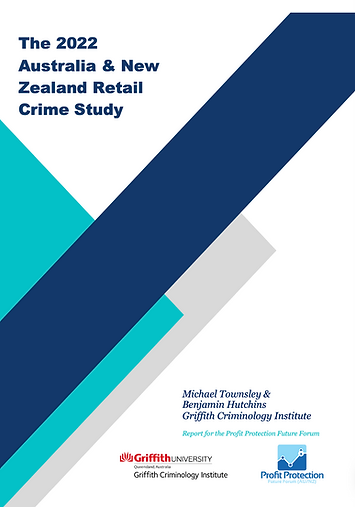Elaborate on the image with a comprehensive description.

The image features the cover of the "2022 Australia & New Zealand Retail Crime Study," a comprehensive report aimed at examining the retail crime landscape in the region. The design showcases a modern aesthetic with bold geometric shapes in shades of blue and teal, symbolizing the professional nature of the research. Prominently displayed at the top are the words, "The 2022 Australia & New Zealand Retail Crime Study," indicating the focus of the document.

Below the title, the names of the authors, Michael Townsley and Benjamin Hutchins, along with their affiliation with Griffith Criminology Institute, are presented, attributing the study to these key contributors. The report is commissioned by the Profit Protection Future Forum, highlighting its significance in addressing retail crime issues.

This study follows the first report published in 2019 and continues to explore the evolving challenges retailers face, influenced by recent disruptions such as COVID-19, supply chain issues, and shifts in consumer behavior.